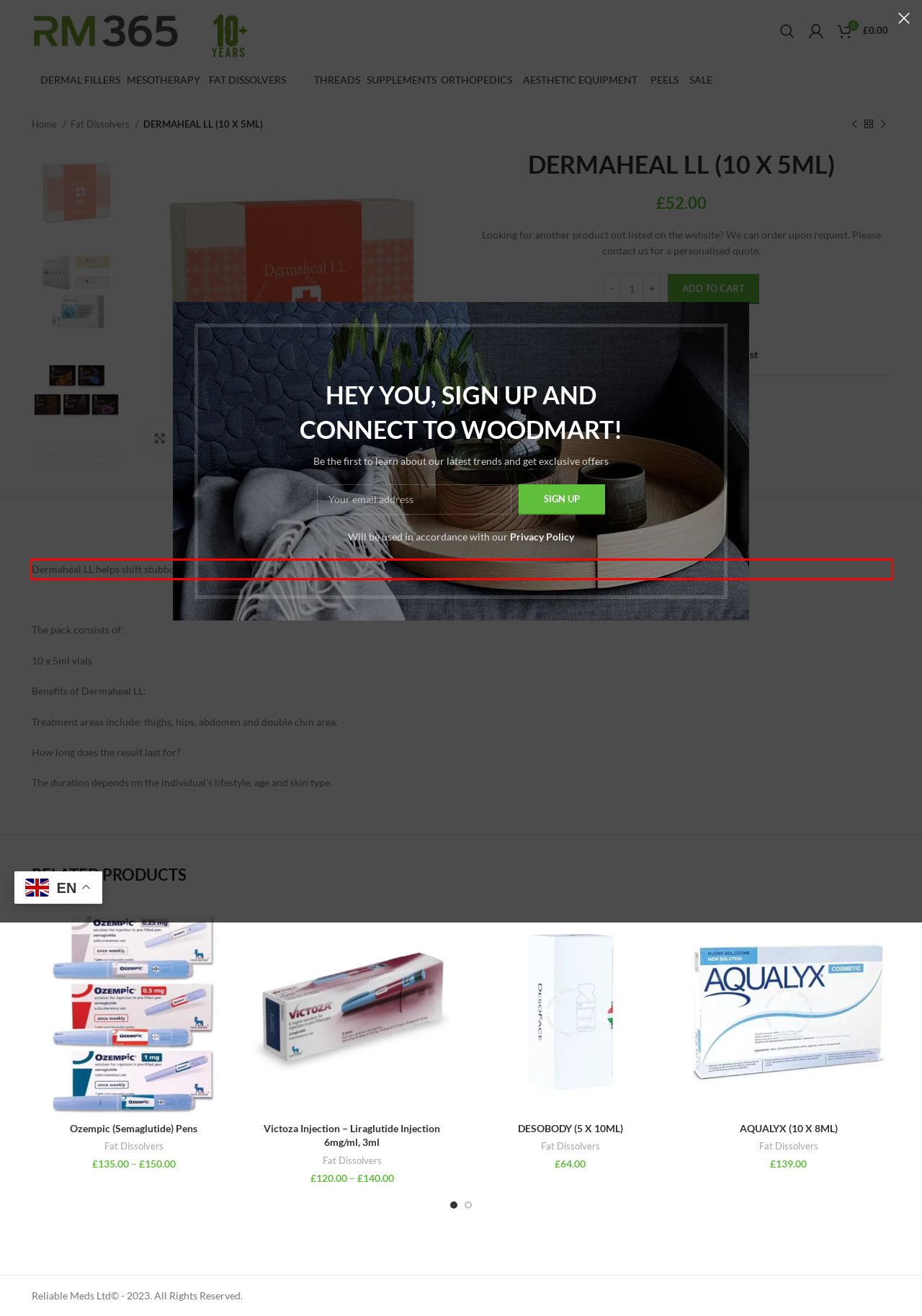Given the screenshot of a webpage, identify the red rectangle bounding box and recognize the text content inside it, generating the extracted text.

Dermaheal LL helps shift stubborn pockets of fat which are not easily removed by diet or exercise. It also helps regeneration and improvement of skin elasticity.